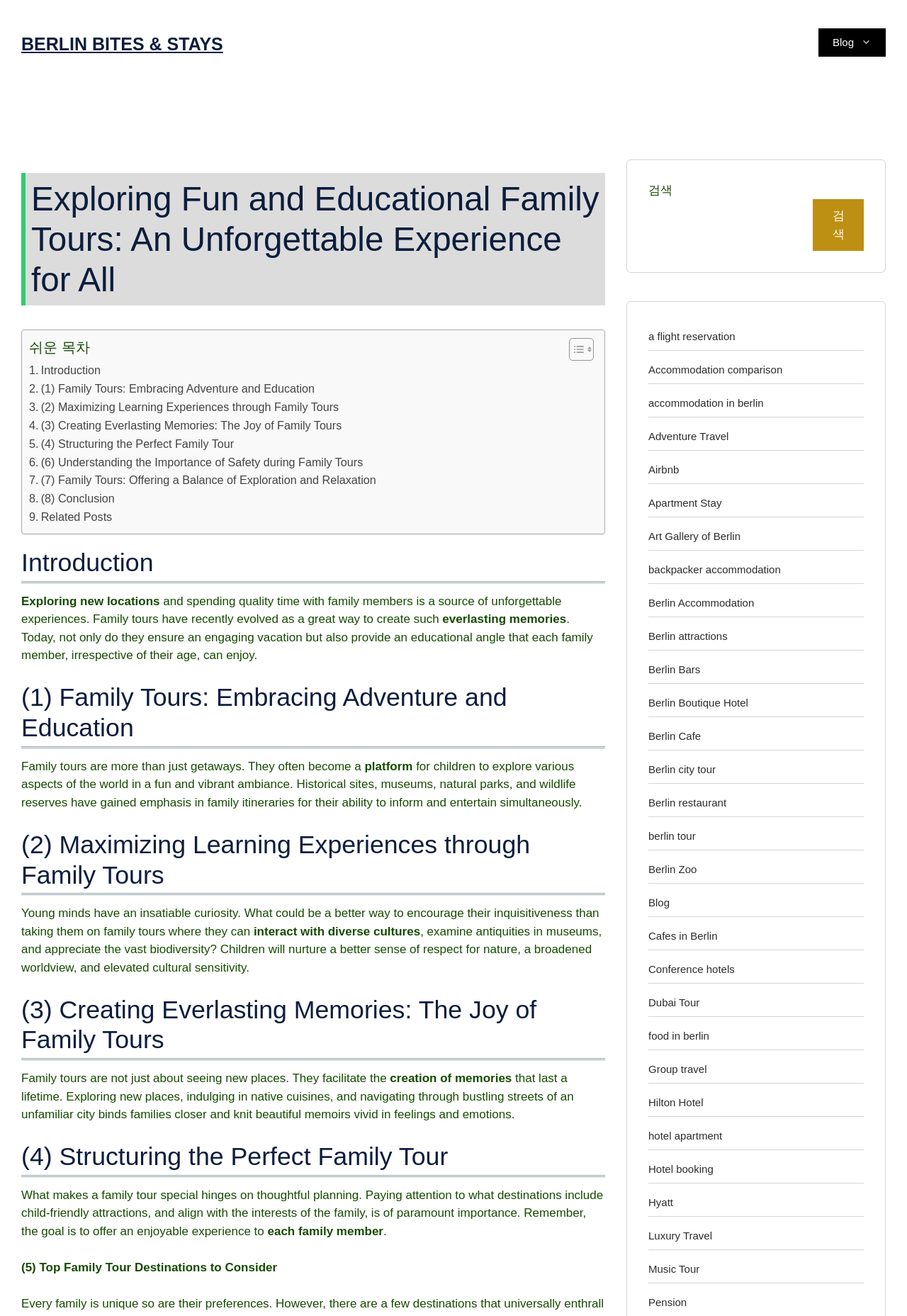Respond to the following question using a concise word or phrase: 
What type of attractions are mentioned in the webpage?

Historical sites, museums, natural parks, and wildlife reserves